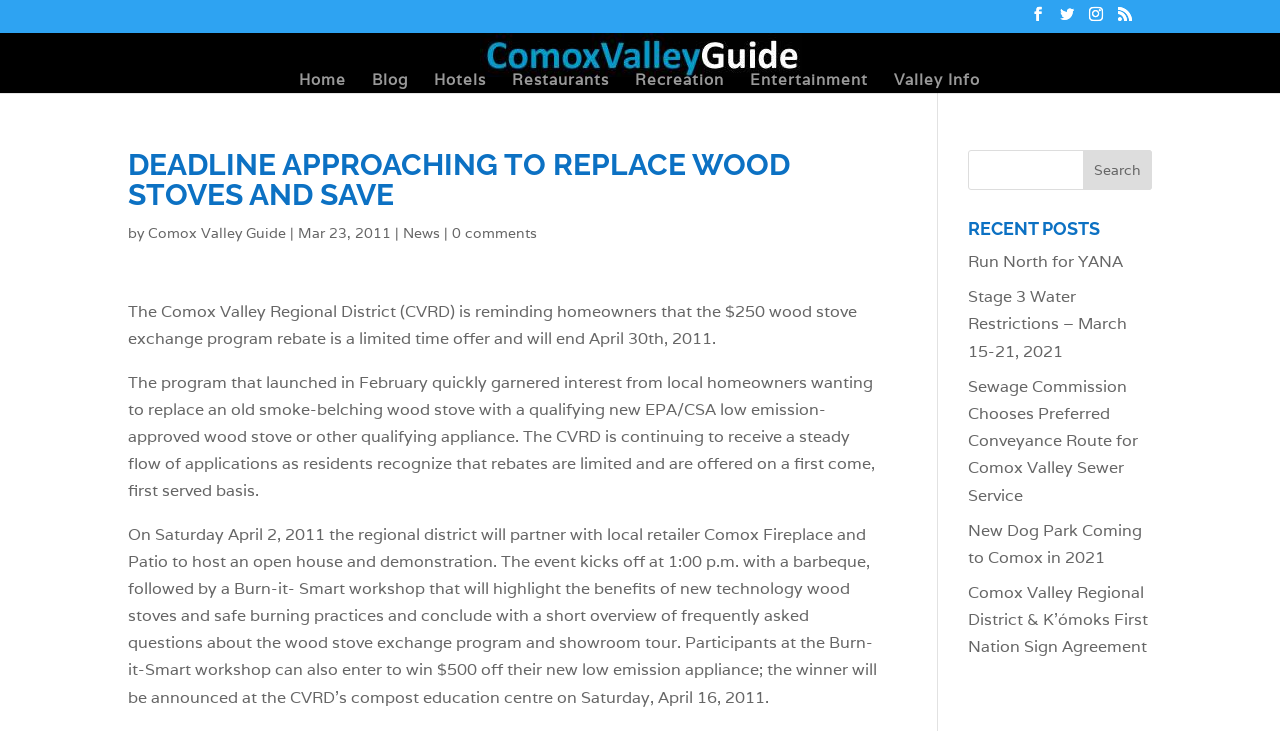Look at the image and answer the question in detail:
What is the deadline to replace wood stoves and save?

I found the deadline by reading the main content of the webpage, which states that the $250 wood stove exchange program rebate is a limited time offer and will end April 30th, 2011.